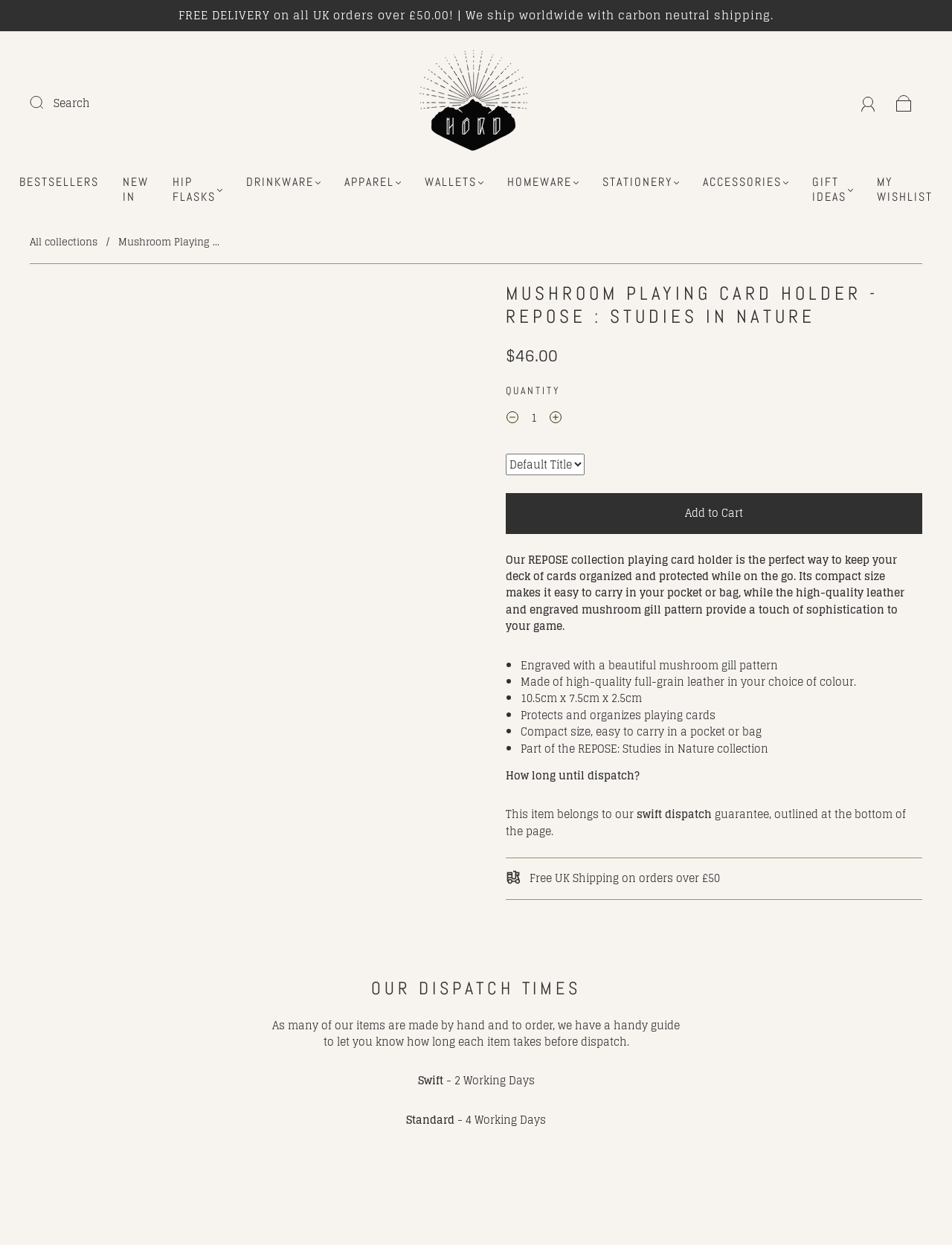Give the bounding box coordinates for this UI element: "parent_node: Search aria-label="Submit"". The coordinates should be four float numbers between 0 and 1, arranged as [left, top, right, bottom].

[0.031, 0.069, 0.066, 0.095]